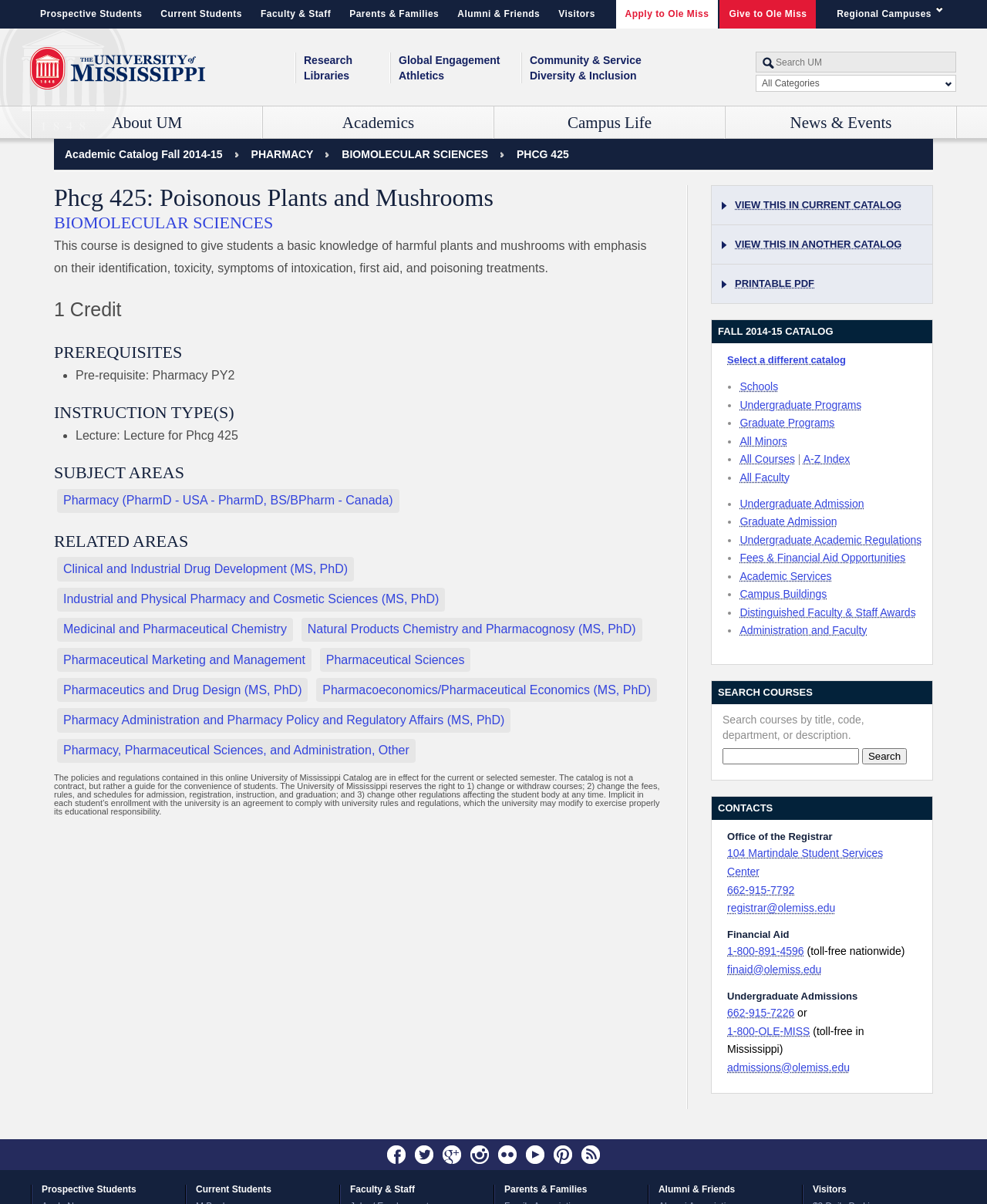What is the purpose of the 'Apply to Ole Miss' link?
Utilize the image to construct a detailed and well-explained answer.

The 'Apply to Ole Miss' link is prominently displayed at the top right corner of the webpage, suggesting that it is a call-to-action for prospective students to apply to the University of Mississippi.